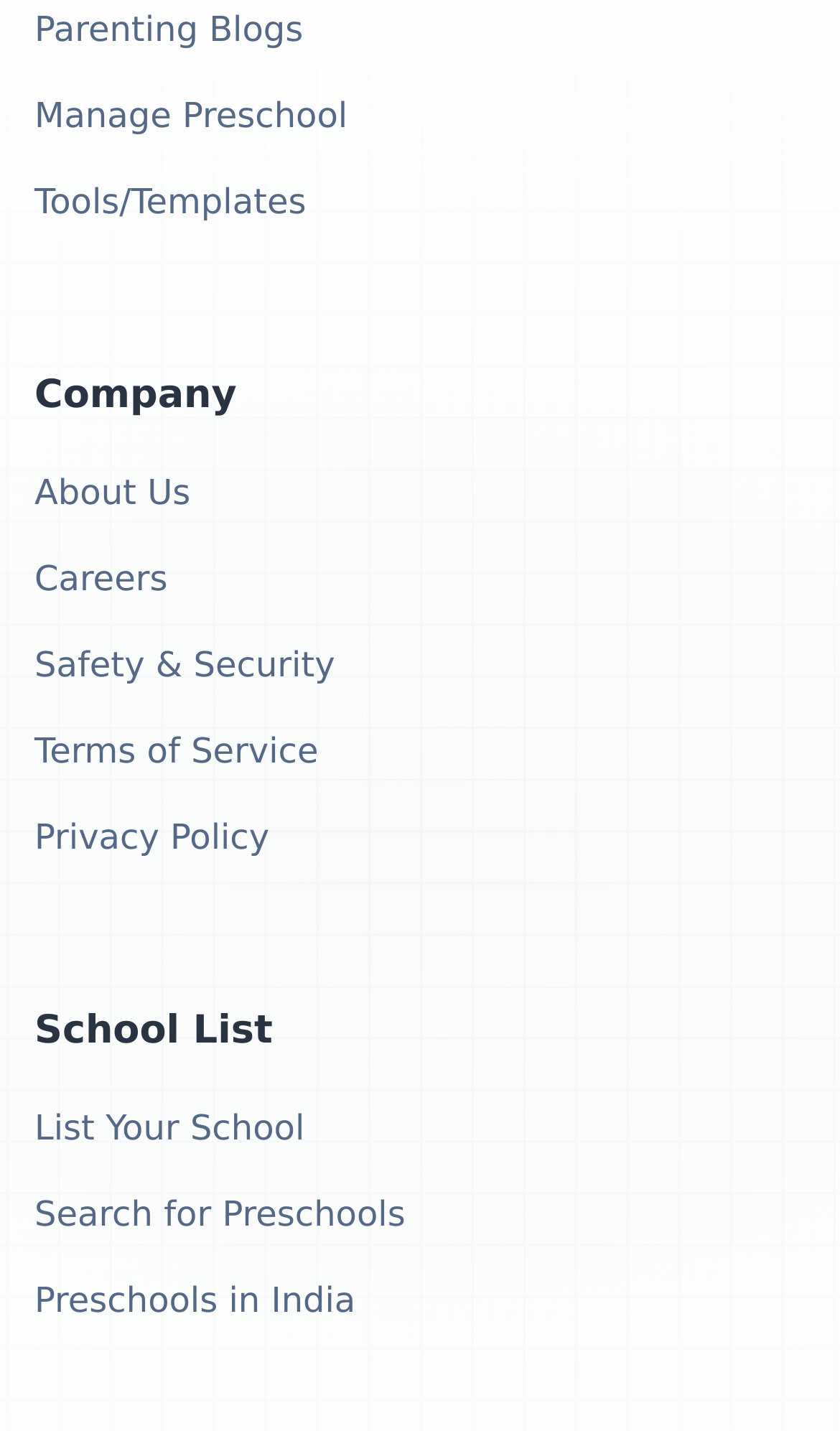Answer the following query concisely with a single word or phrase:
What is the last link under the School List category?

Preschools in India